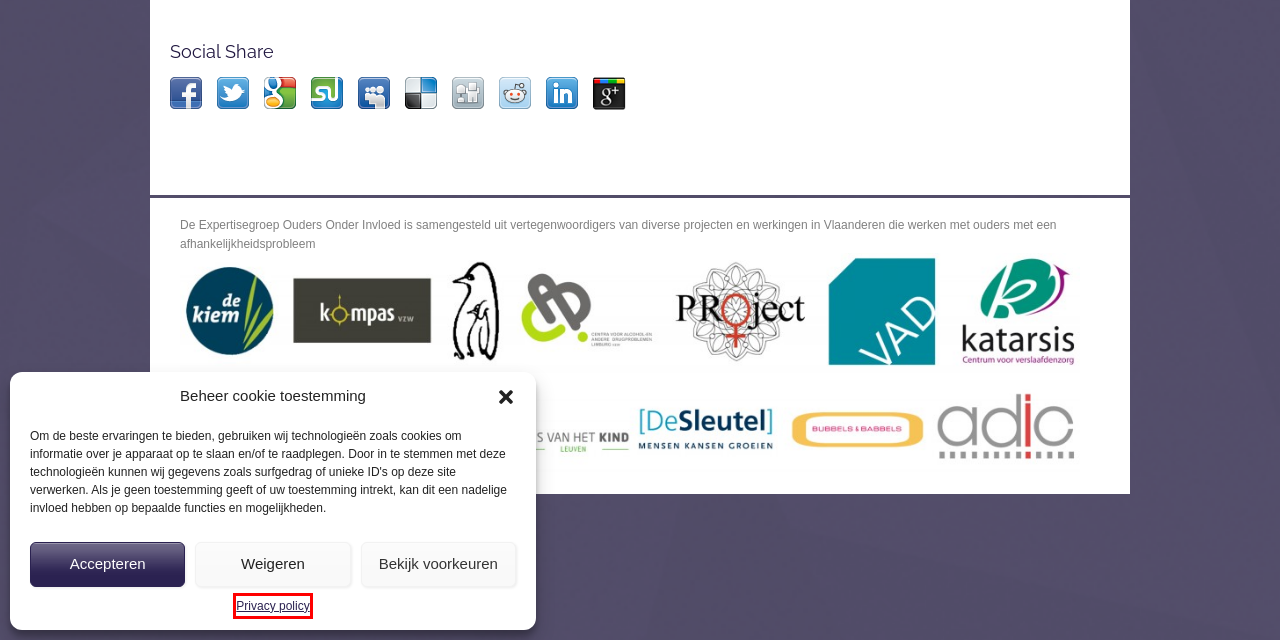Examine the screenshot of a webpage featuring a red bounding box and identify the best matching webpage description for the new page that results from clicking the element within the box. Here are the options:
A. Ouders onder invloed   » Exponent
B. Ouders onder invloed   » Hulpverleningsaanbod
C. Ouders onder invloed   » vragen
D. Ouders onder invloed   » Relevante links
E. Ouders onder invloed
F. Ouders onder invloed   » Beeldmateriaal
G. Ouders onder invloed   » Privacy policy
H. Ouders onder invloed   » Handvatten voor kinderen die opgroeien in een gezin onder invloed

G